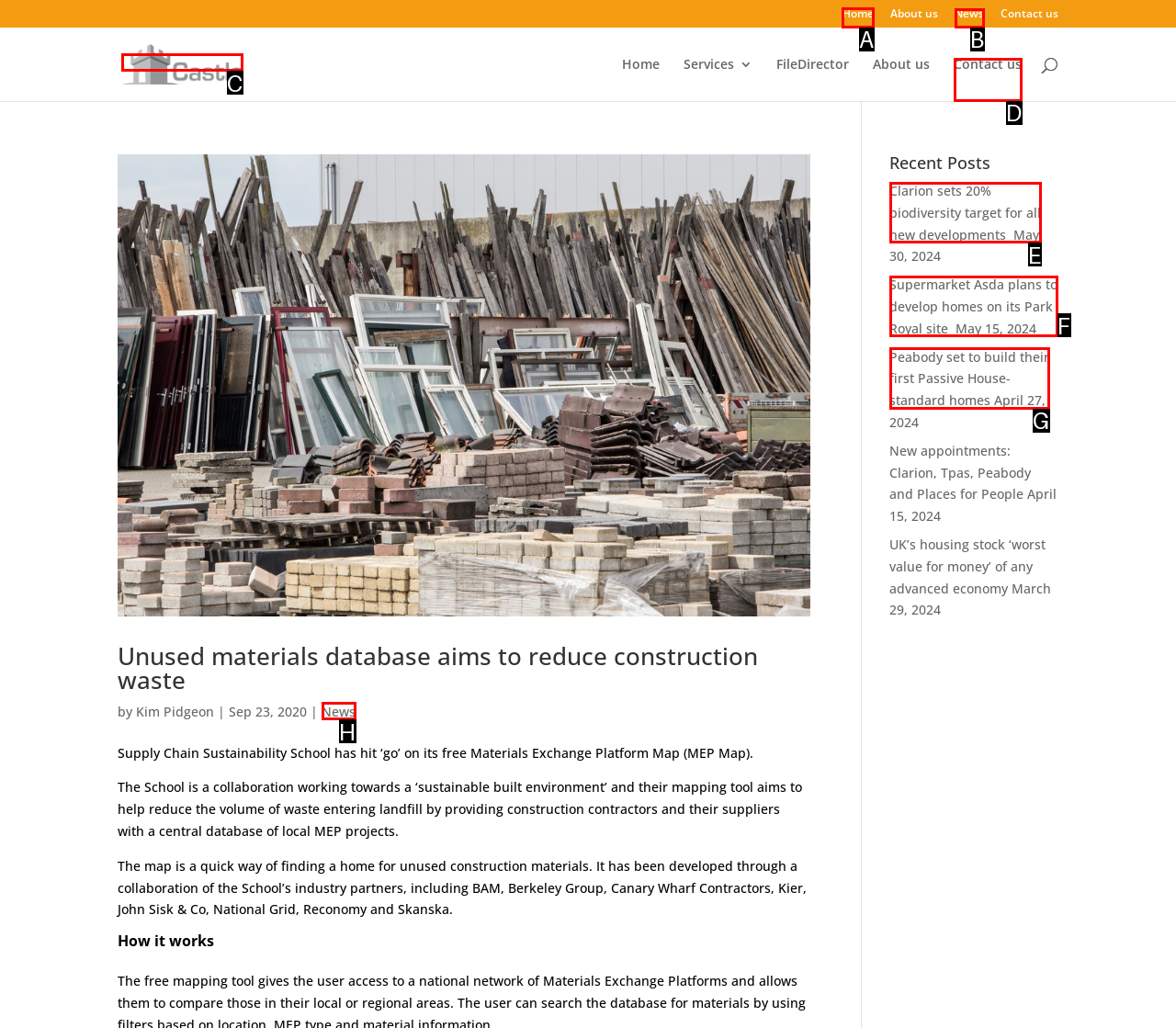Among the marked elements in the screenshot, which letter corresponds to the UI element needed for the task: Click on the 'Home' link?

A